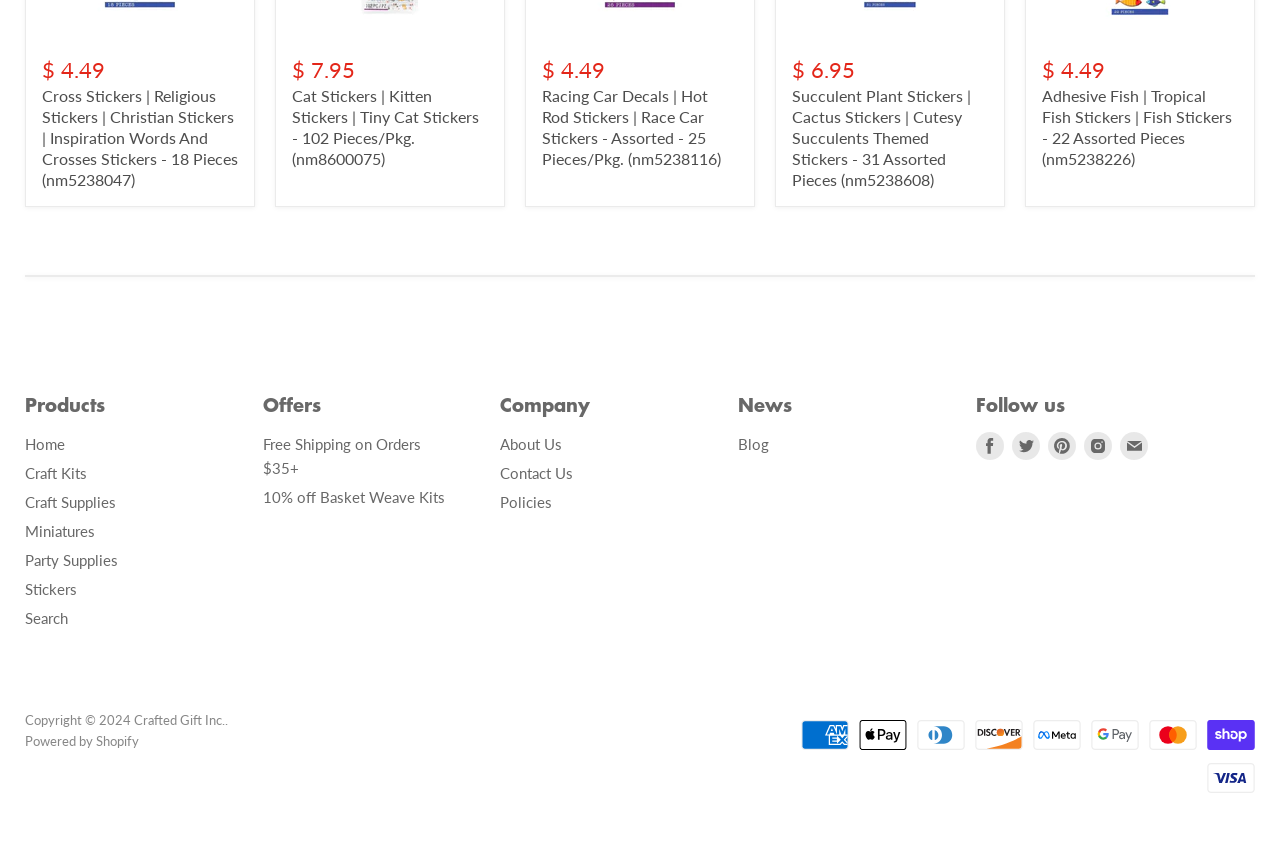What is the category of the product 'Racing Car Decals'?
Refer to the image and provide a concise answer in one word or phrase.

Stickers